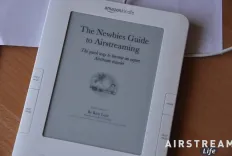Give a thorough caption of the image, focusing on all visible elements.

The image features an Amazon Kindle displaying the cover of the e-book titled "The Newbies Guide to Airstreaming." This book is authored by an individual who has recently completed it and is preparing for its release. The scene suggests a cozy setting, with the Kindle placed on a wooden surface, likely hinting at the author's personal space where they work on their projects. The title emphasizes guidance for those interested in Airstream living, appealing to both newcomers and enthusiasts of the lifestyle. The focus on digital publication indicates a modern approach to sharing insights and experiences related to Airstreaming, highlighting its relevance in today's tech-savvy world.